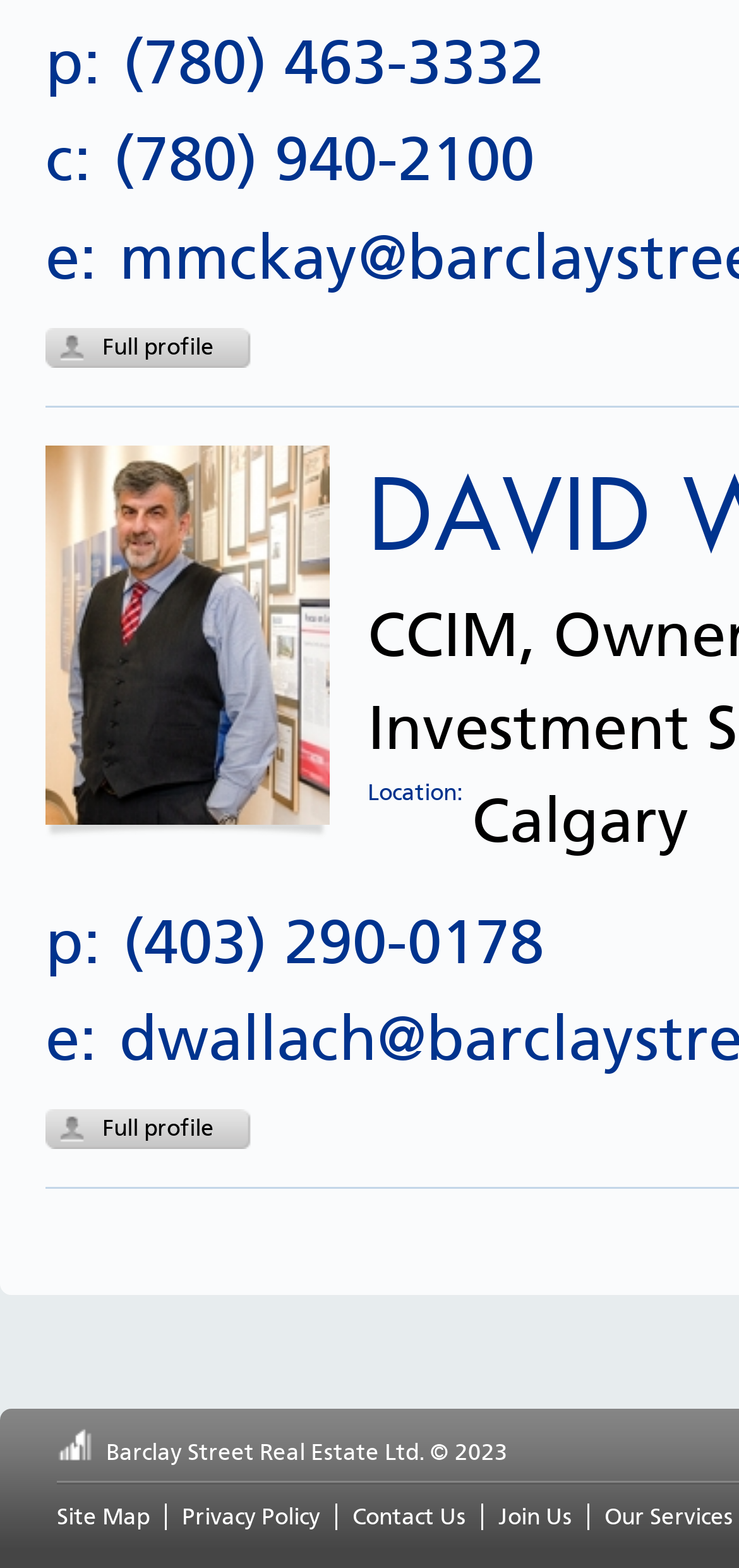Answer the question below in one word or phrase:
What is the location?

Calgary